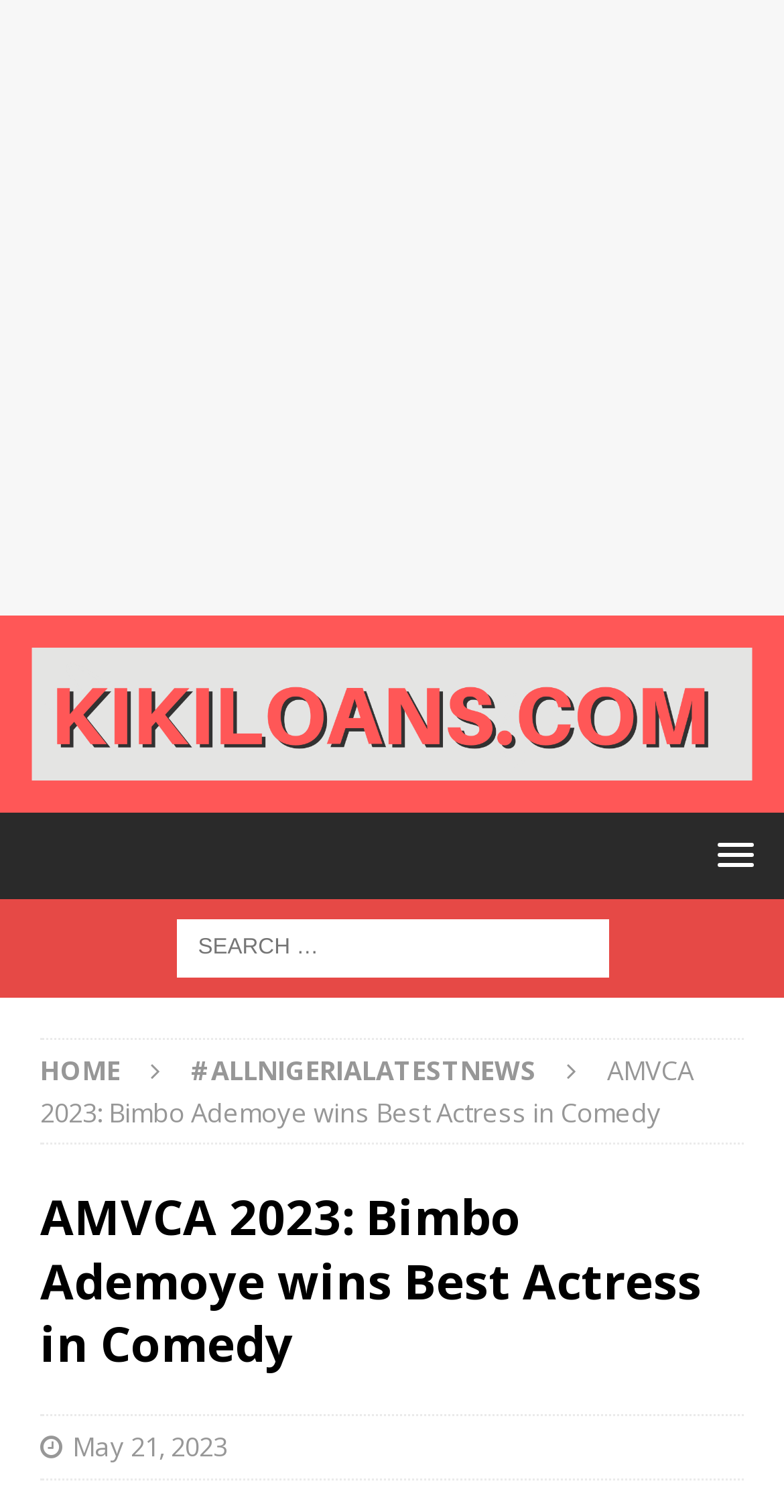Please determine the bounding box of the UI element that matches this description: title="Kikiloans.com". The coordinates should be given as (top-left x, top-left y, bottom-right x, bottom-right y), with all values between 0 and 1.

[0.0, 0.509, 1.0, 0.534]